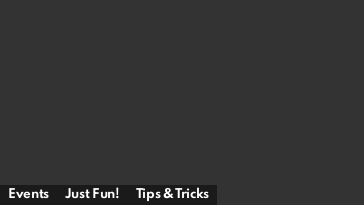What is the purpose of the layout design?
Answer the question using a single word or phrase, according to the image.

To encourage exploration